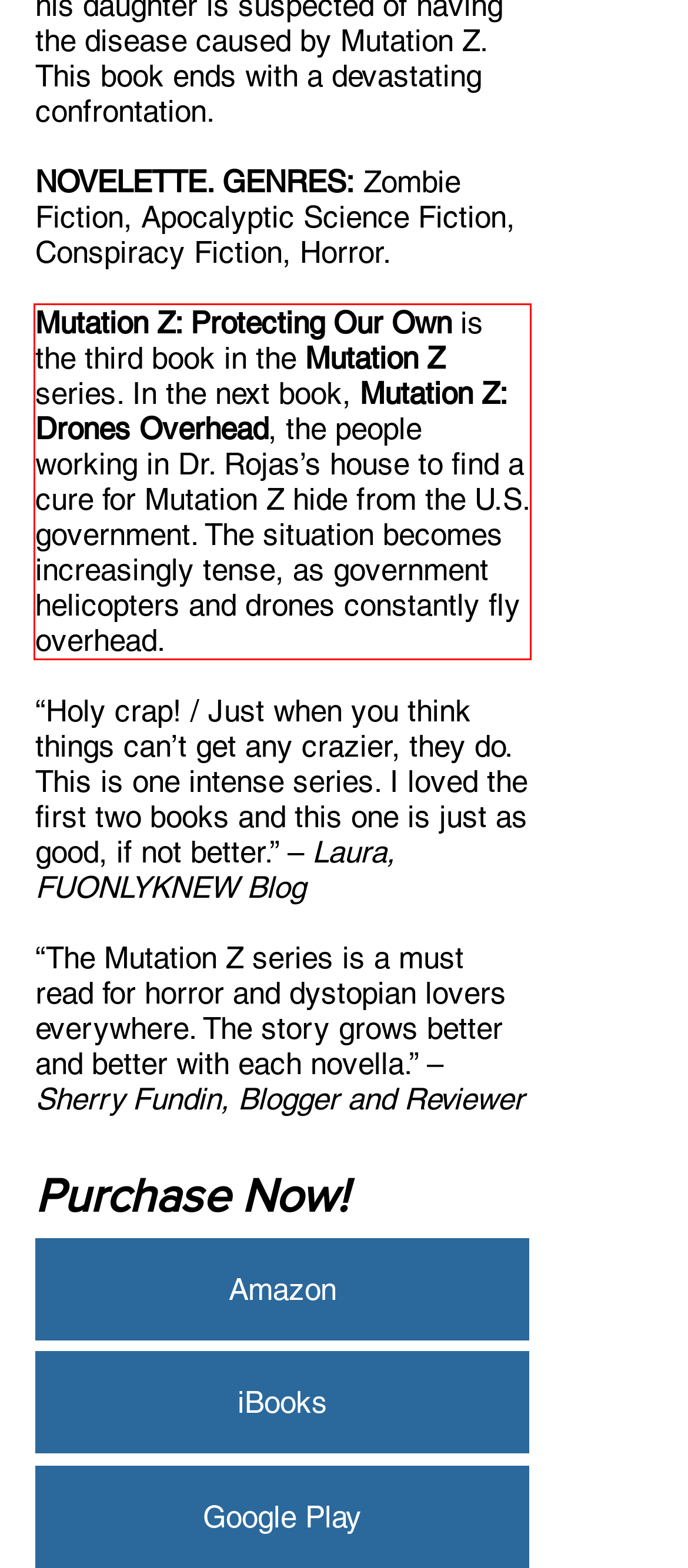Given a webpage screenshot, identify the text inside the red bounding box using OCR and extract it.

Mutation Z: Protecting Our Own is the third book in the Mutation Z series. In the next book, Mutation Z: Drones Overhead, the people working in Dr. Rojas’s house to find a cure for Mutation Z hide from the U.S. government. The situation becomes increasingly tense, as government helicopters and drones constantly fly overhead.